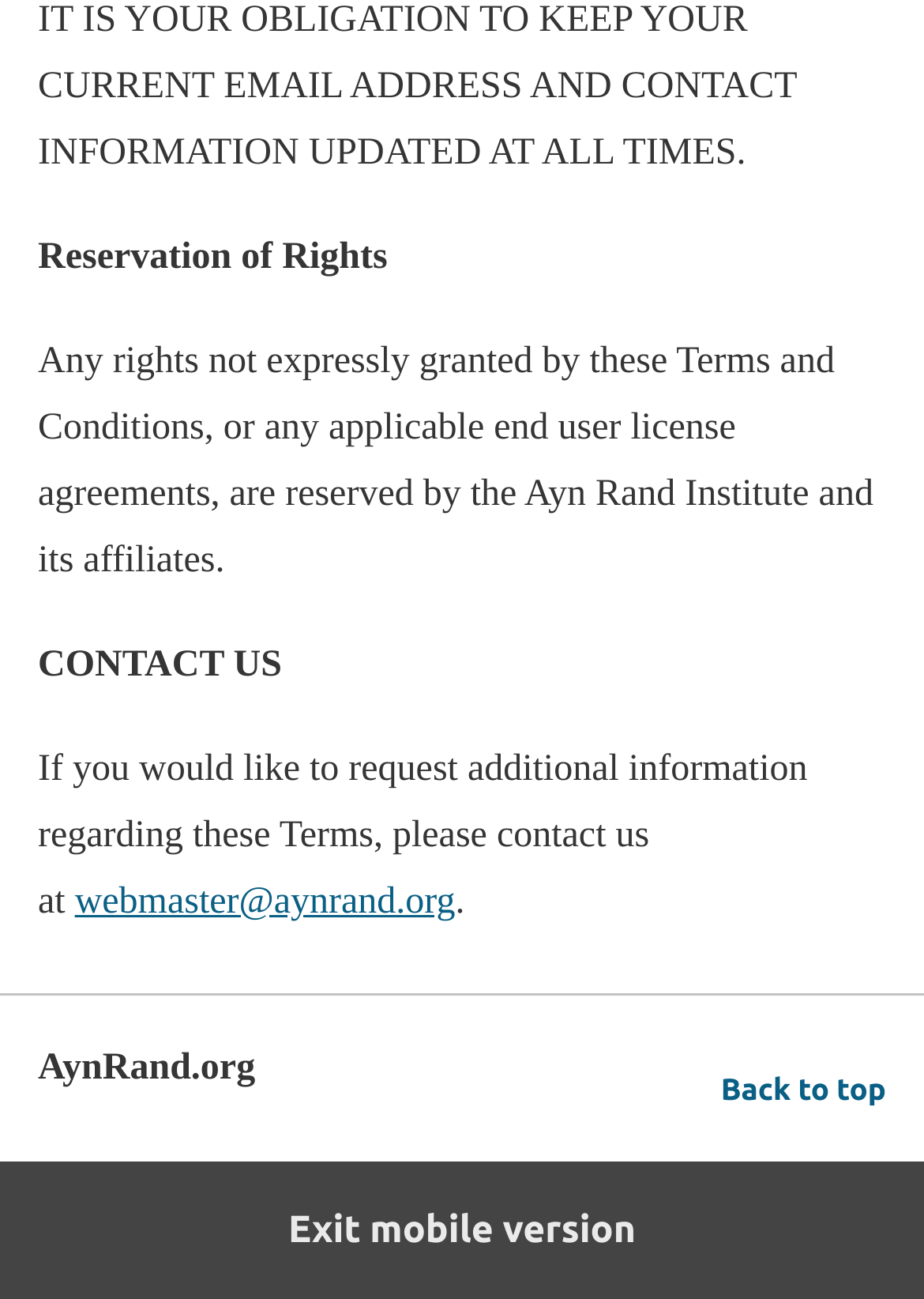With reference to the image, please provide a detailed answer to the following question: What is the alternative version of the website?

The link 'Exit mobile version' suggests that the current version of the website is the mobile version, and there is an alternative version available.